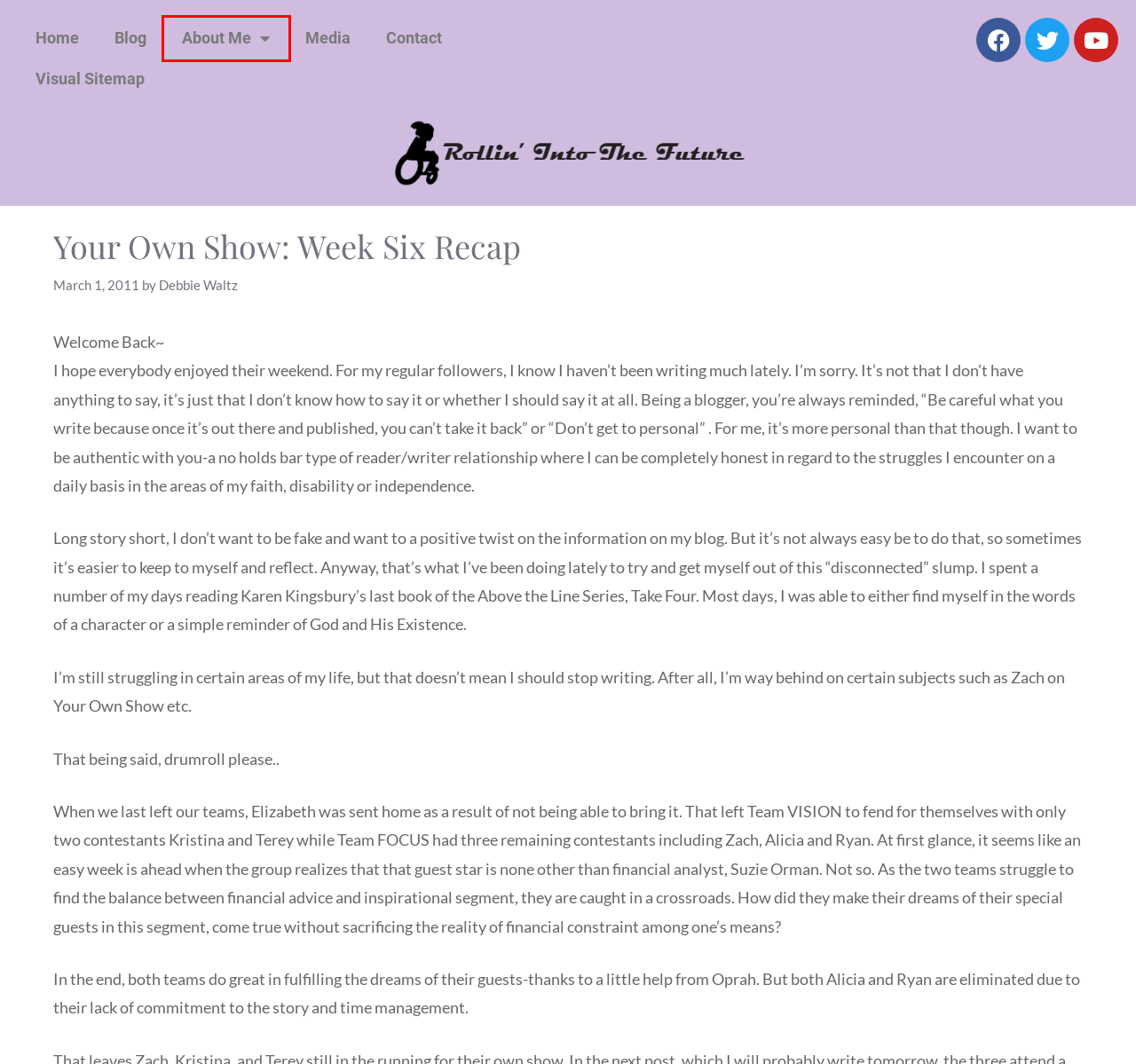Review the screenshot of a webpage that includes a red bounding box. Choose the most suitable webpage description that matches the new webpage after clicking the element within the red bounding box. Here are the candidates:
A. Reflections - Rollin' Into The Future
B. Media - Rollin' Into The Future
C. Visual Sitemap - Rollin' Into The Future
D. Debbie Waltz - Rollin' Into The Future
E. A Life Without Limits - Rollin' Into The Future
F. Blog - Rollin' Into The Future
G. Contact - Rollin' Into The Future
H. About Me - Rollin' Into The Future

H